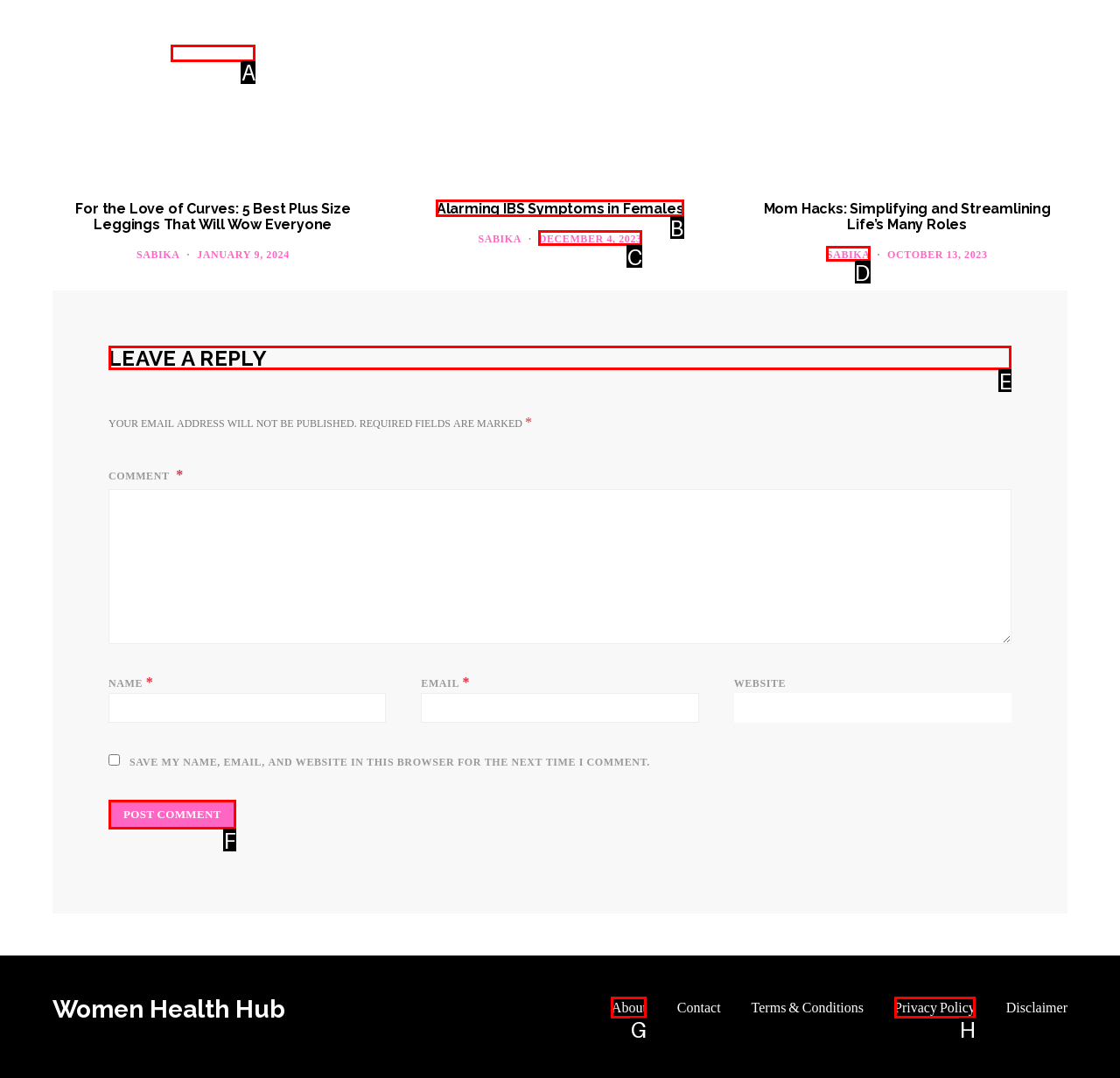For the task: Leave a reply, specify the letter of the option that should be clicked. Answer with the letter only.

E